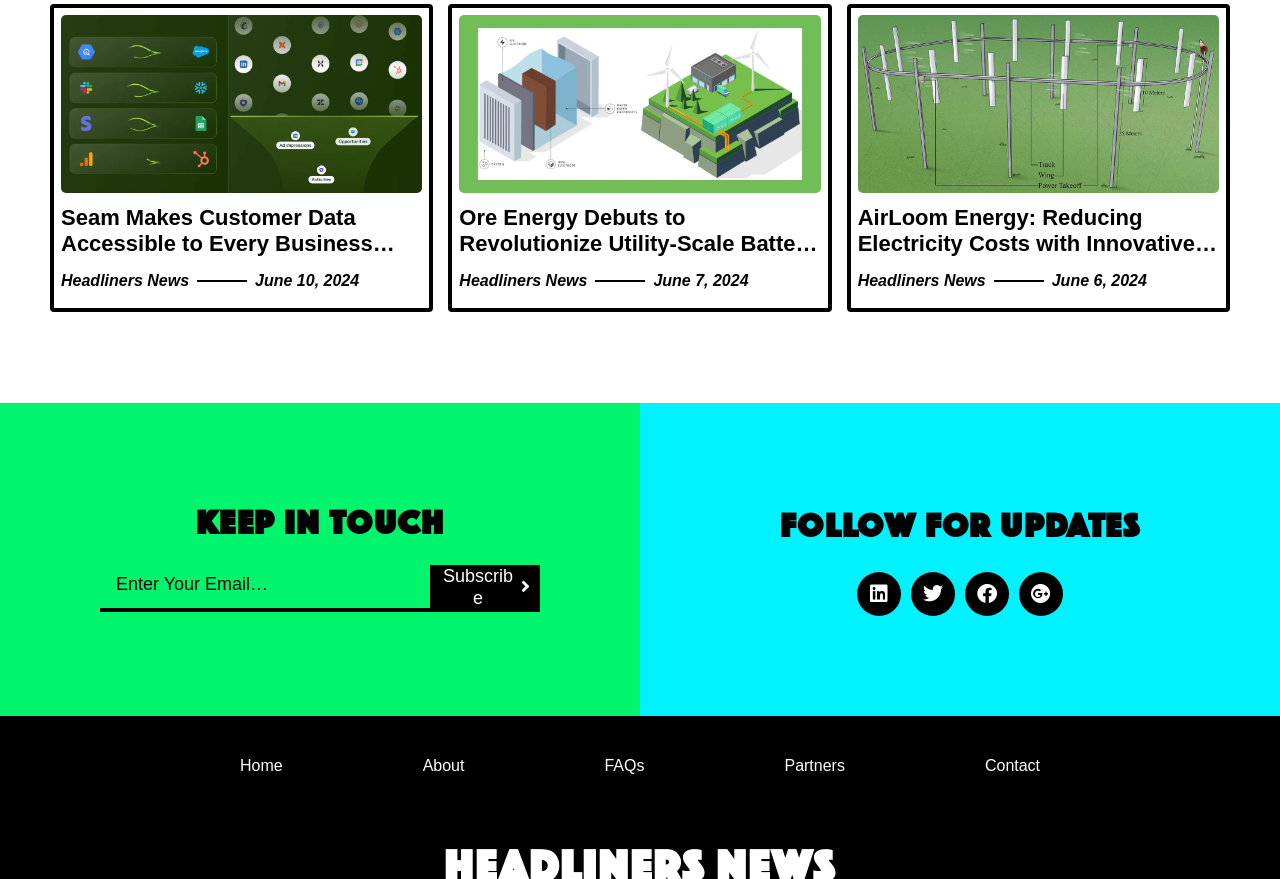Locate the bounding box coordinates of the element to click to perform the following action: 'Subscribe to the newsletter'. The coordinates should be given as four float values between 0 and 1, in the form of [left, top, right, bottom].

[0.078, 0.642, 0.422, 0.696]